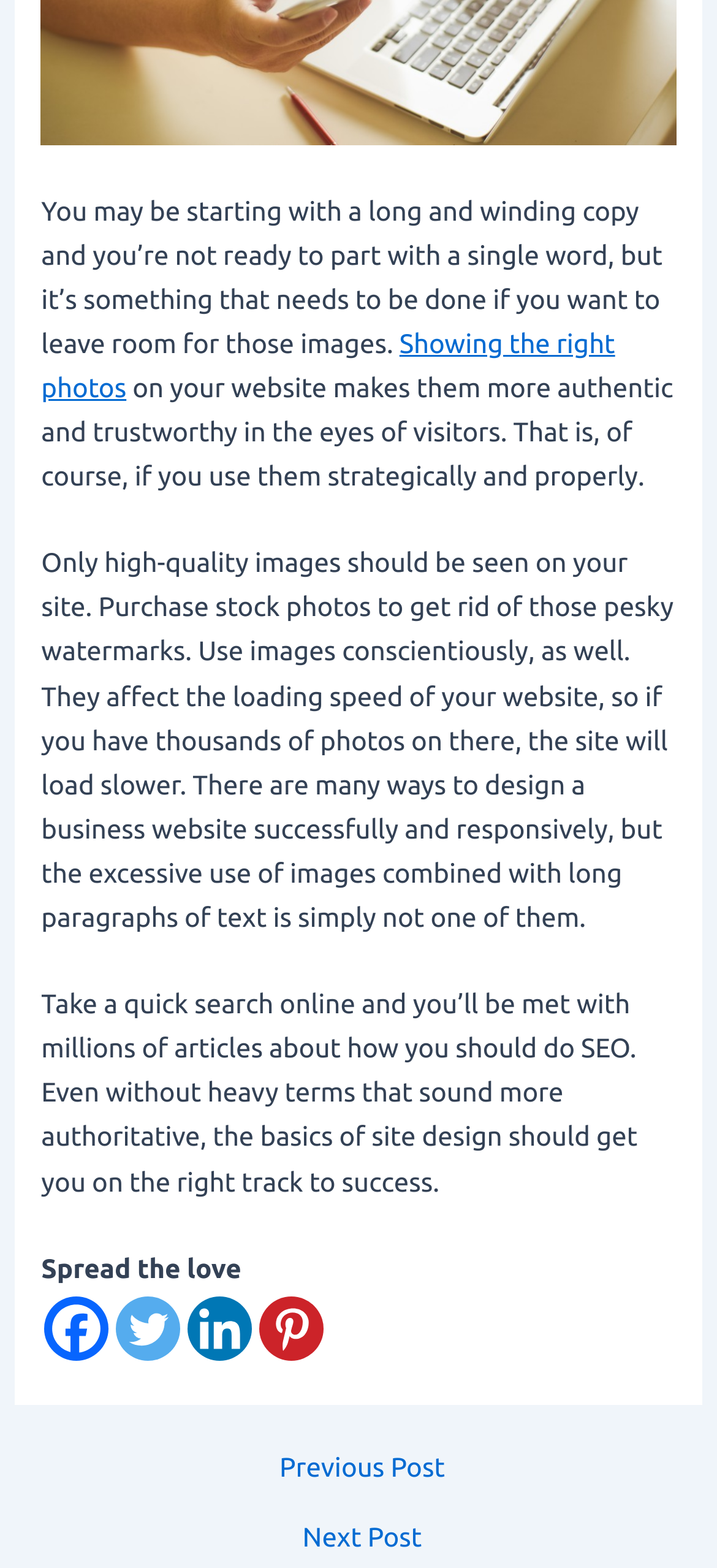Identify the bounding box coordinates for the UI element that matches this description: "Next Post →".

[0.025, 0.973, 0.985, 0.99]